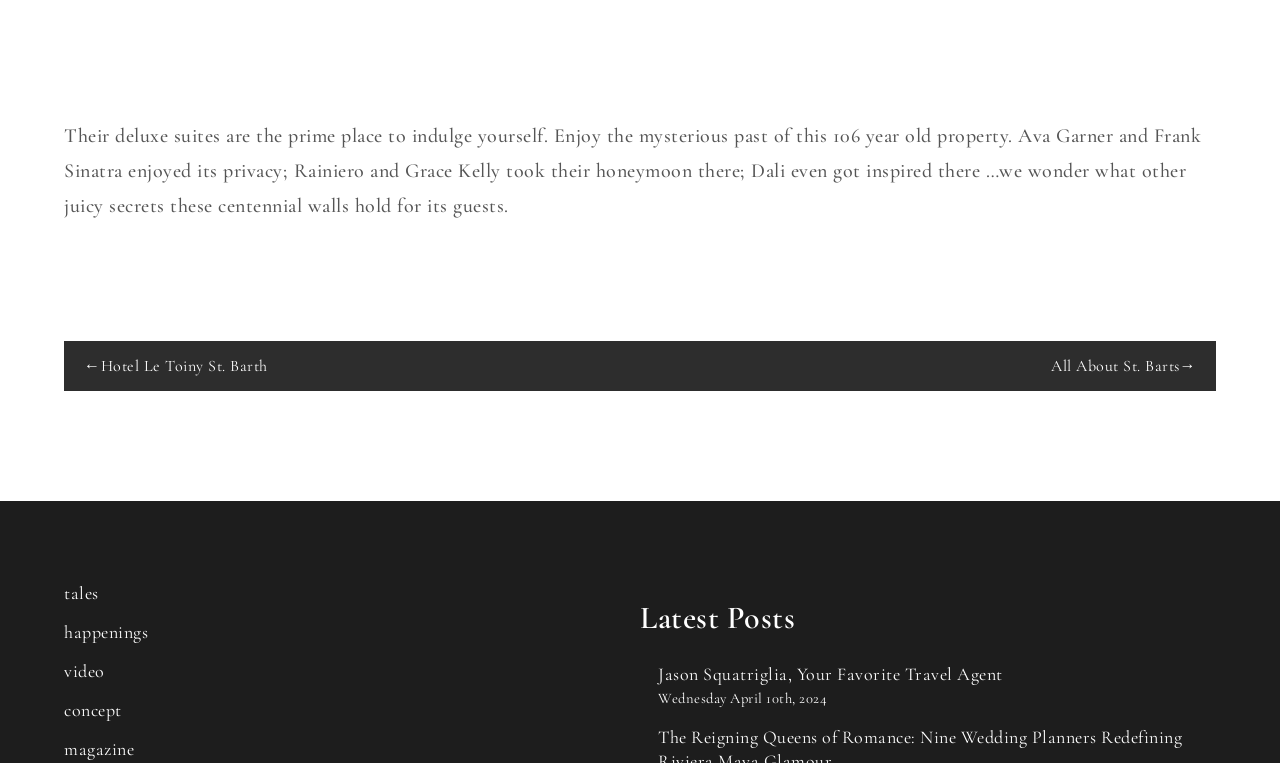Answer the following inquiry with a single word or phrase:
How many links are in the navigation section?

6